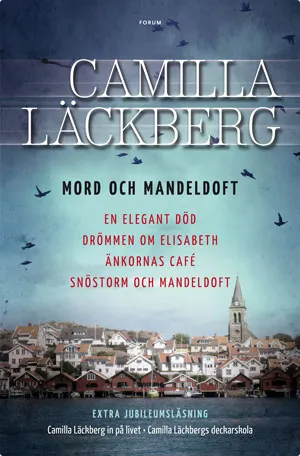Who is the author of the book?
Please provide a single word or phrase as the answer based on the screenshot.

Camilla Läckberg